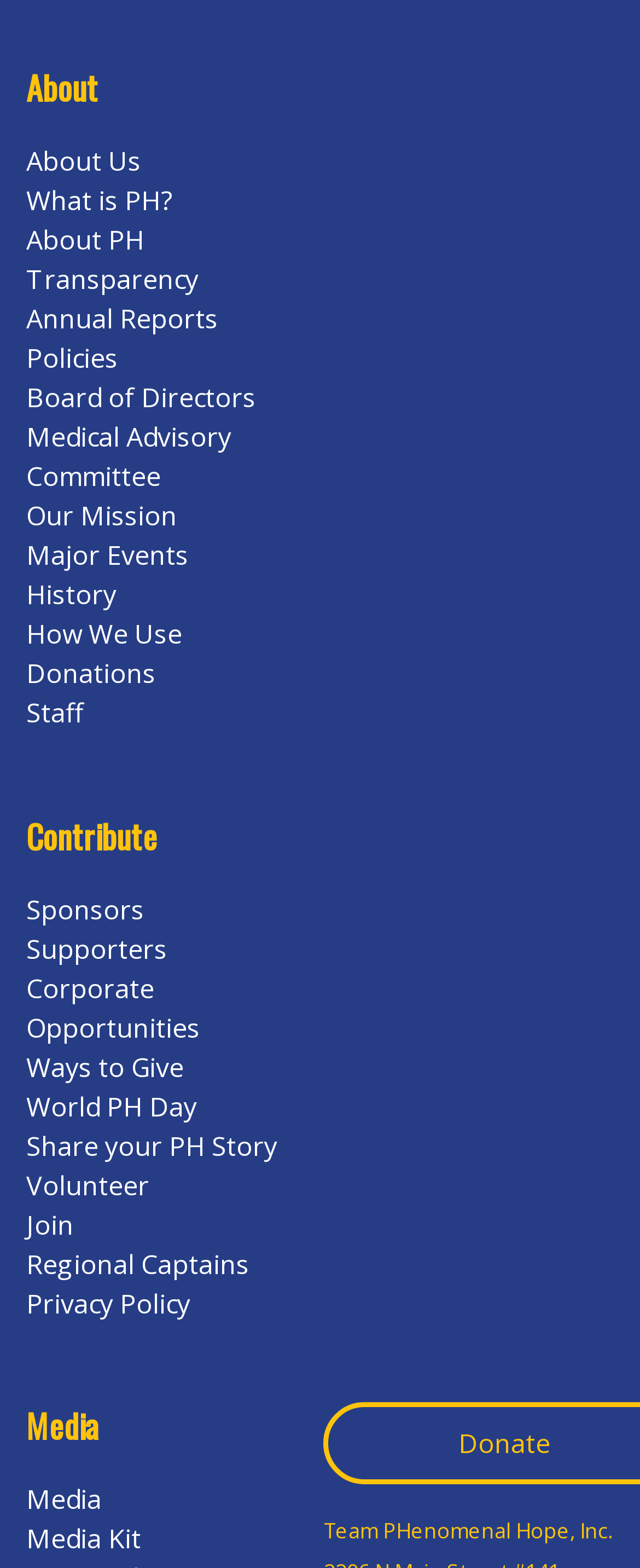Please identify the bounding box coordinates of the element I need to click to follow this instruction: "View media kit".

[0.041, 0.97, 0.221, 0.993]